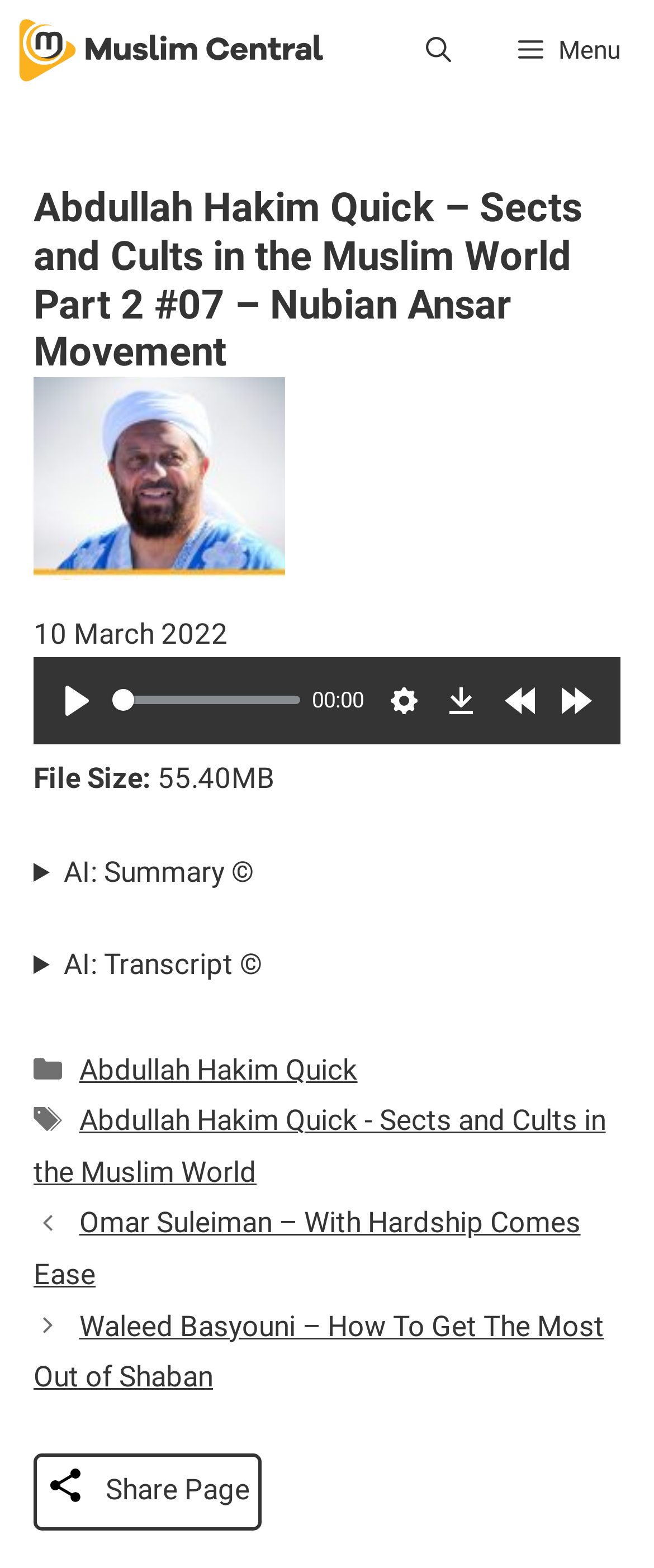Calculate the bounding box coordinates of the UI element given the description: "Forward 10s".

[0.841, 0.429, 0.923, 0.464]